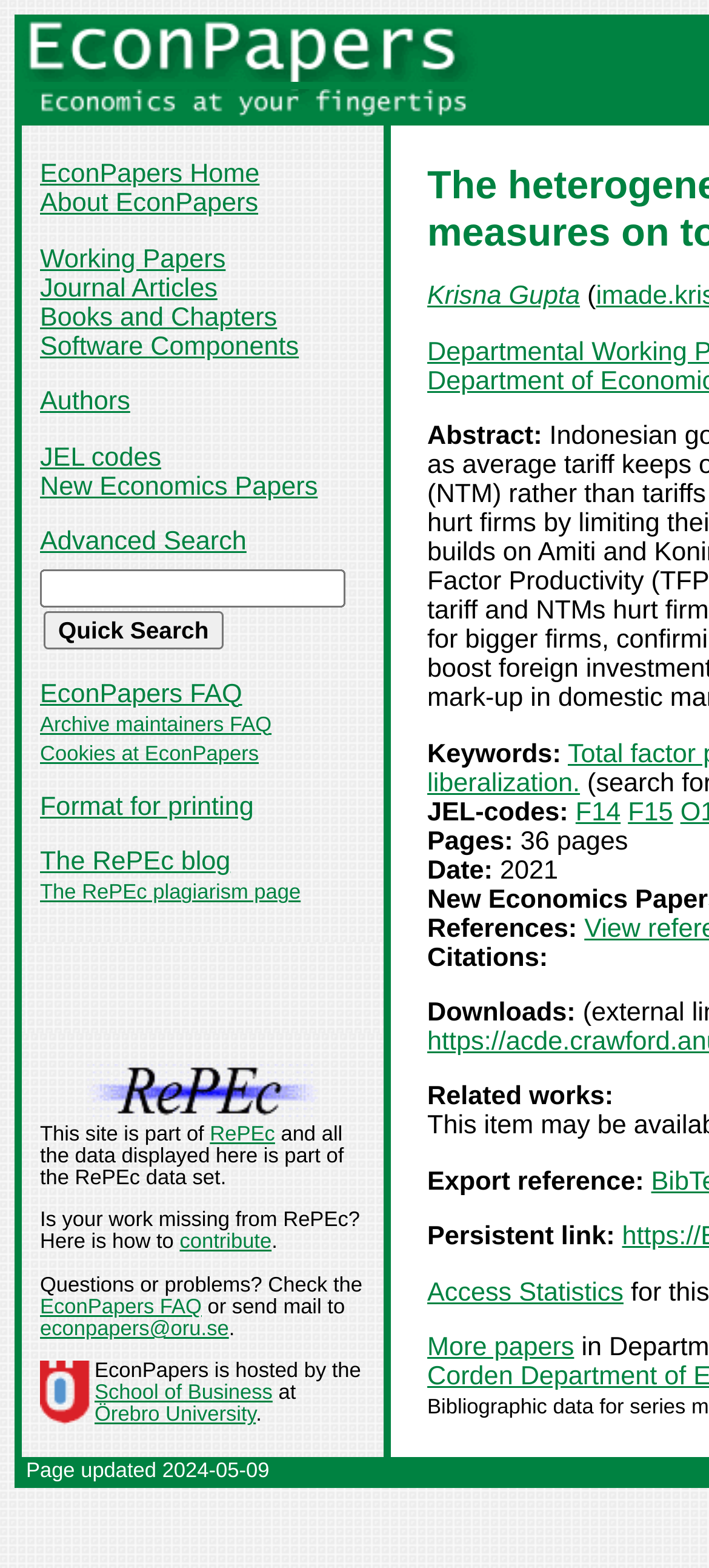Kindly determine the bounding box coordinates for the clickable area to achieve the given instruction: "Access the 'EconPapers FAQ'".

[0.056, 0.433, 0.342, 0.452]